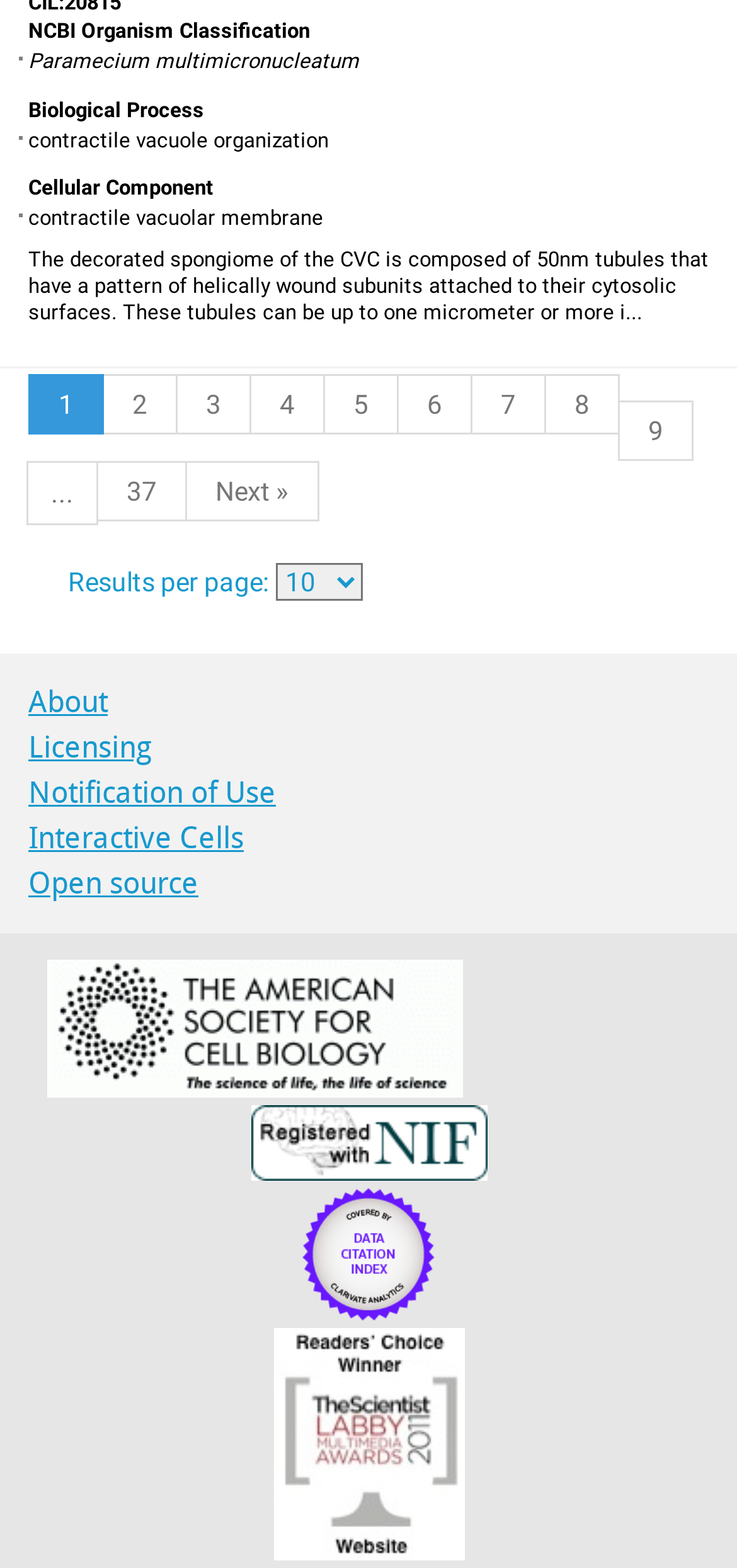Give the bounding box coordinates for the element described as: "3".

[0.238, 0.238, 0.341, 0.277]